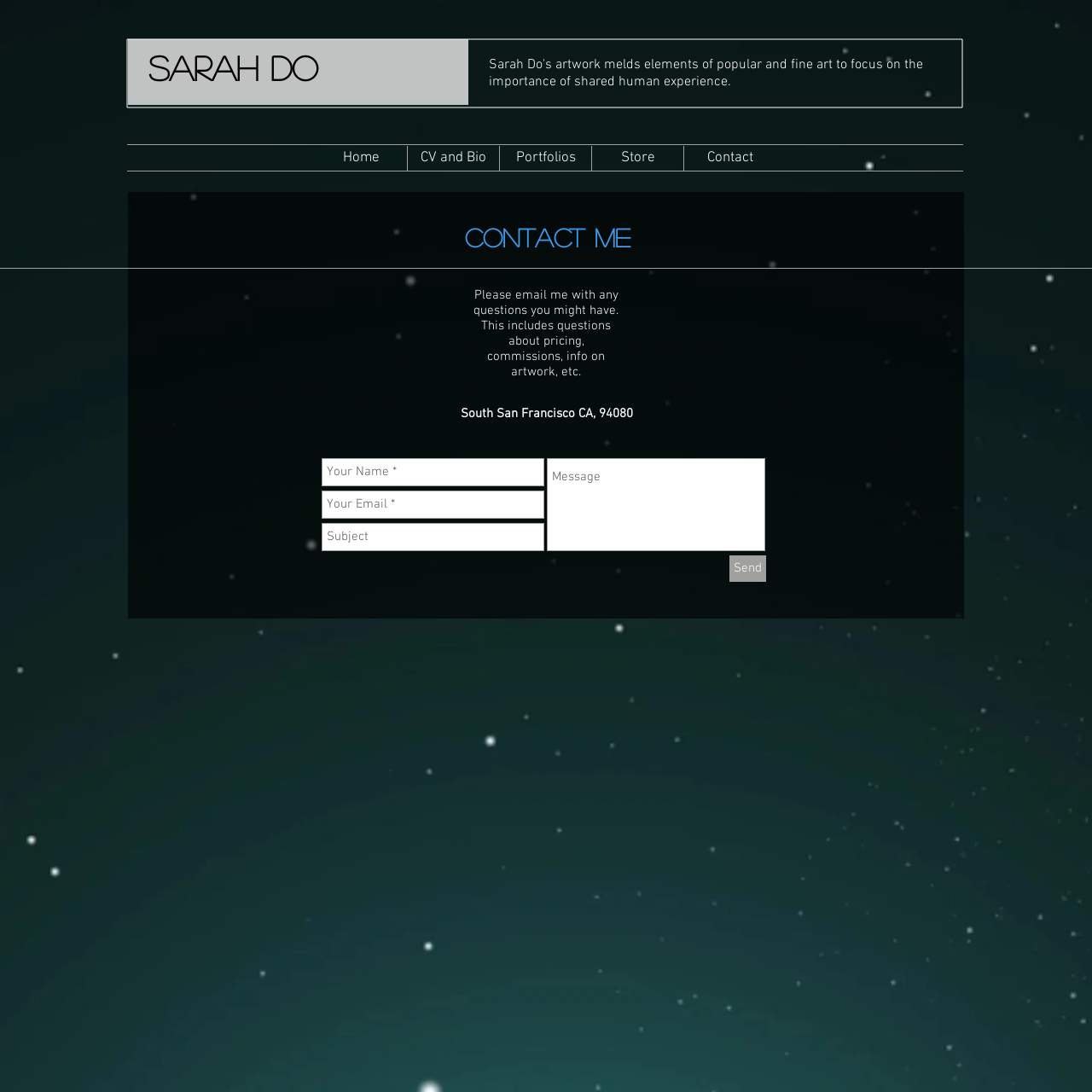Based on the image, provide a detailed and complete answer to the question: 
What is the artist's name?

The artist's name is mentioned in the heading 'SARAH DO' at the top of the webpage, which is also a link.